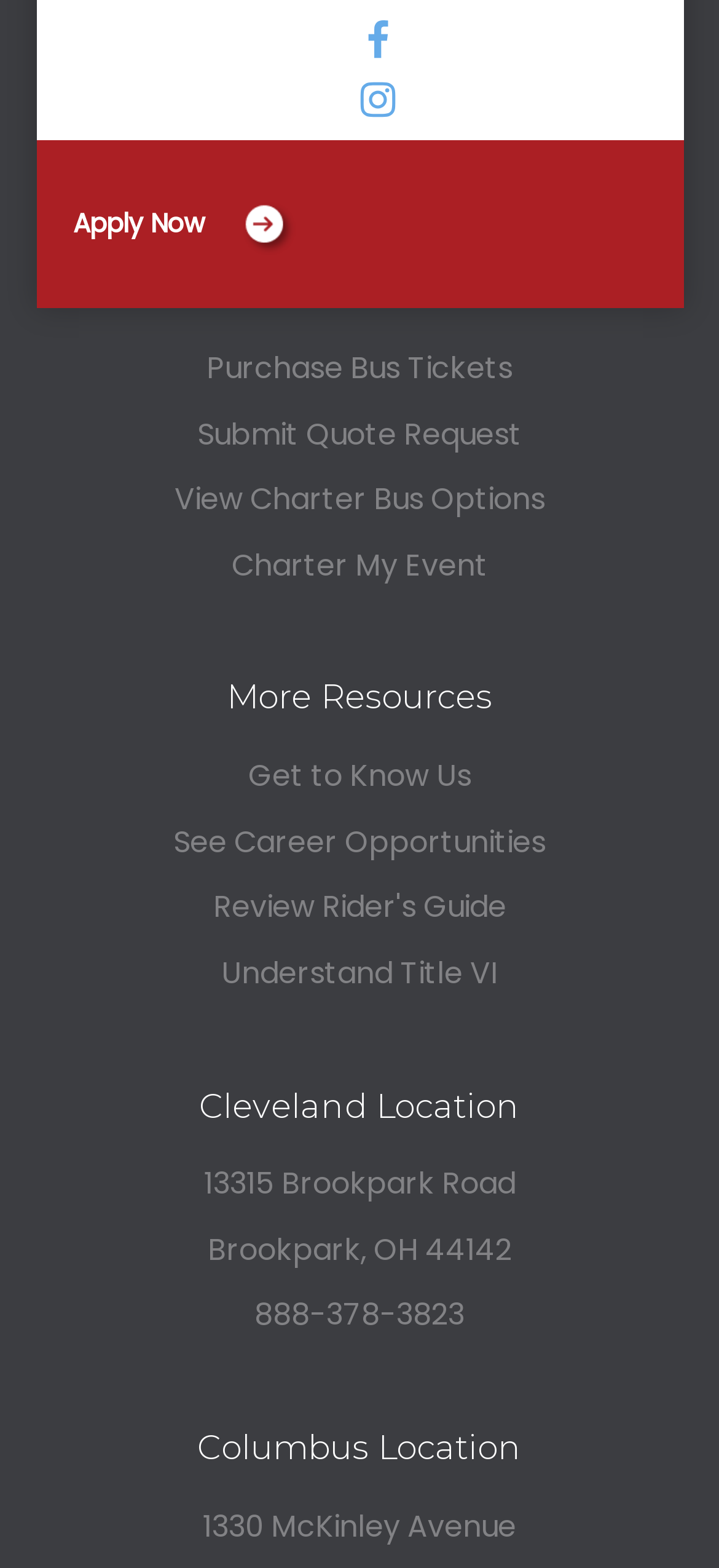Please identify the bounding box coordinates of the clickable area that will allow you to execute the instruction: "View the image of 'prod3414_2_lg'".

None